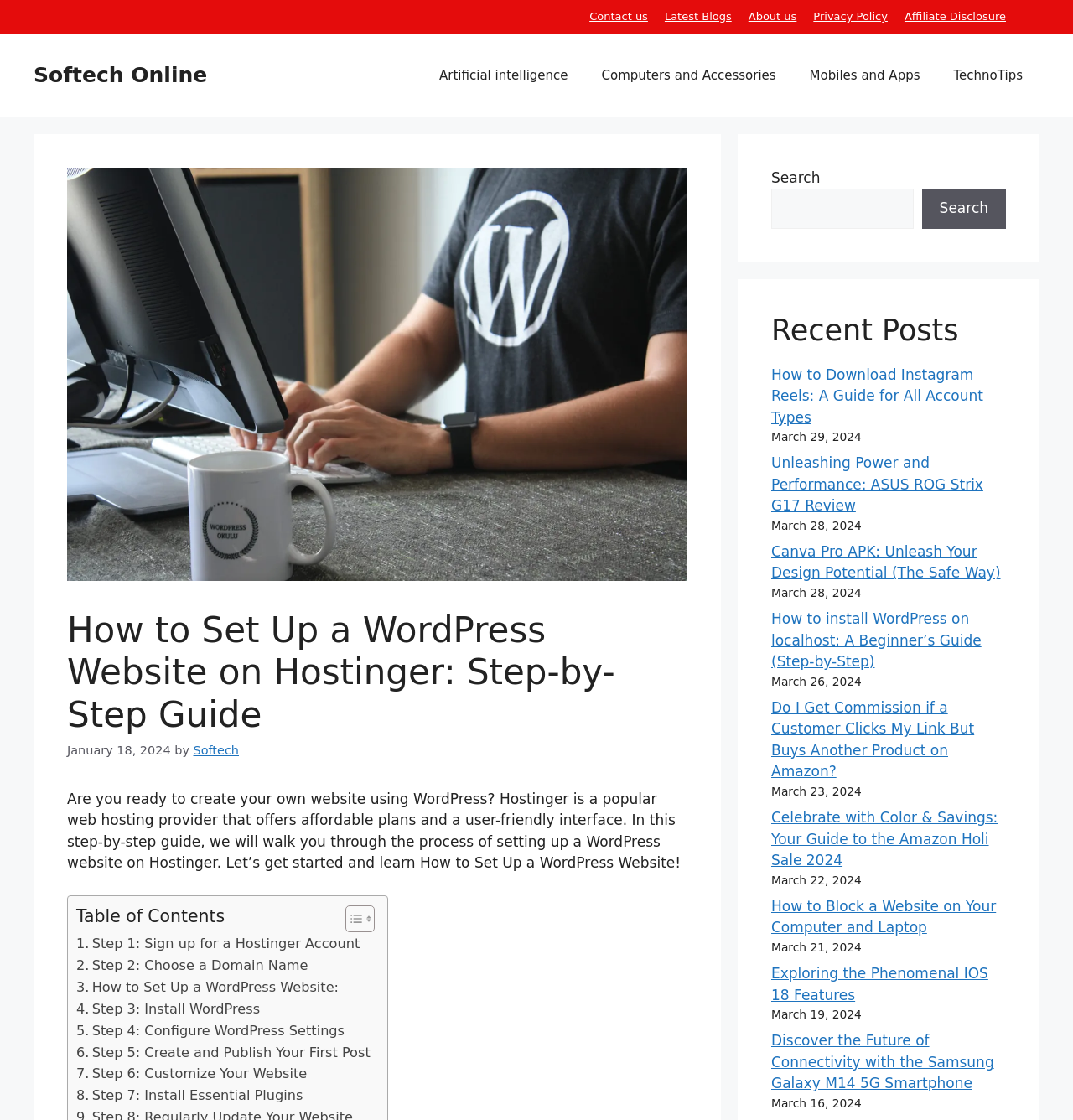What is the name of the website?
Using the picture, provide a one-word or short phrase answer.

Softech Online